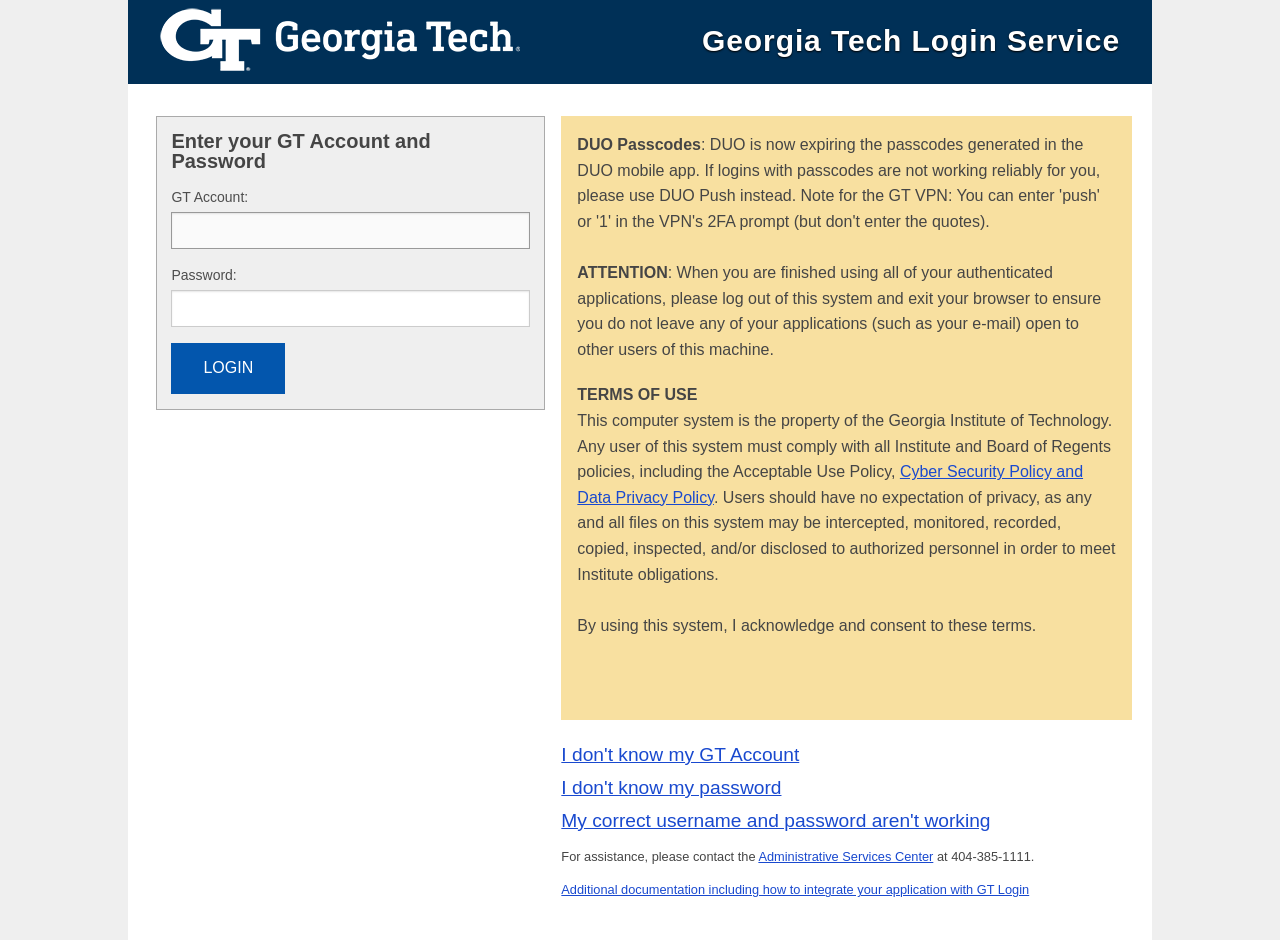Find the bounding box coordinates for the HTML element specified by: "I don't know my password".

[0.439, 0.827, 0.611, 0.849]